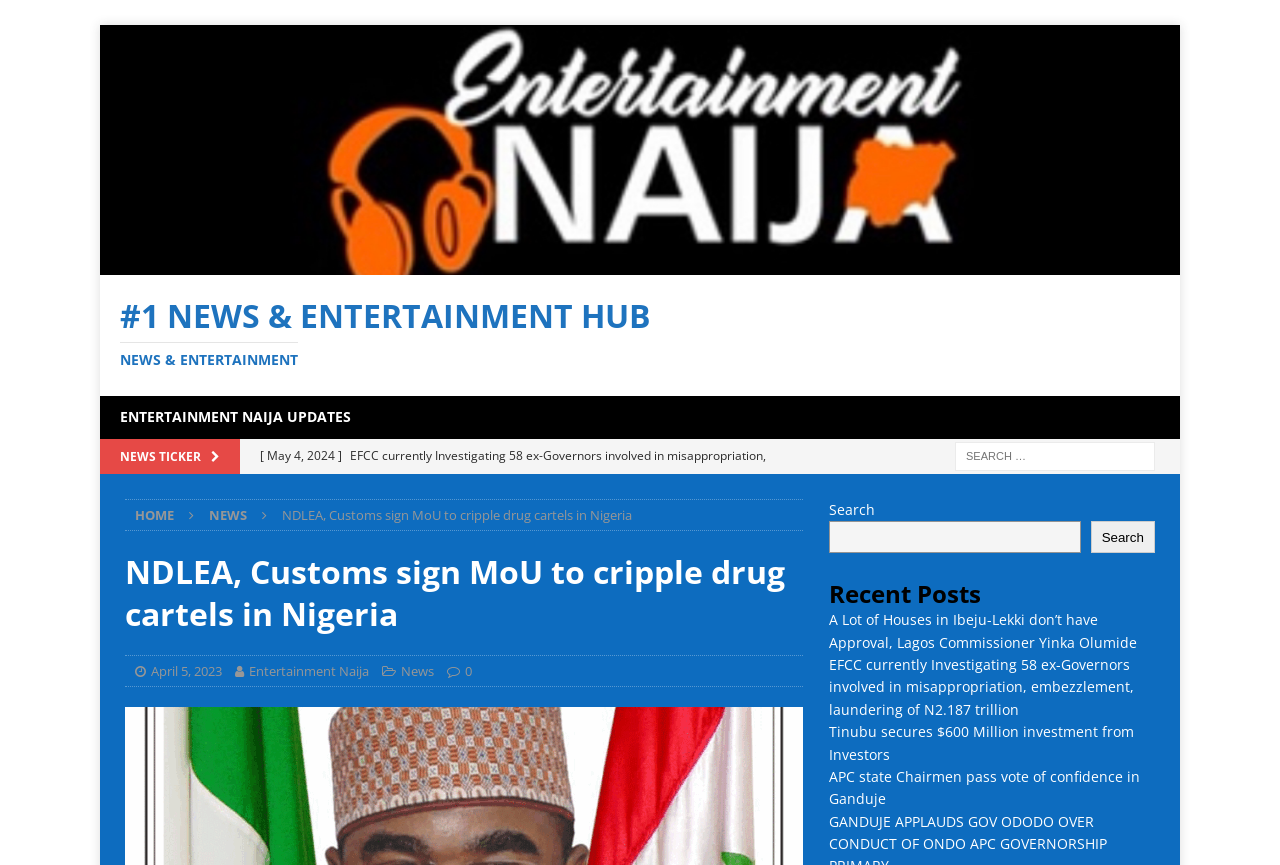How many recent posts are listed?
Use the information from the screenshot to give a comprehensive response to the question.

The recent posts section is located at the bottom of the webpage, and it lists four recent posts with their titles and dates.